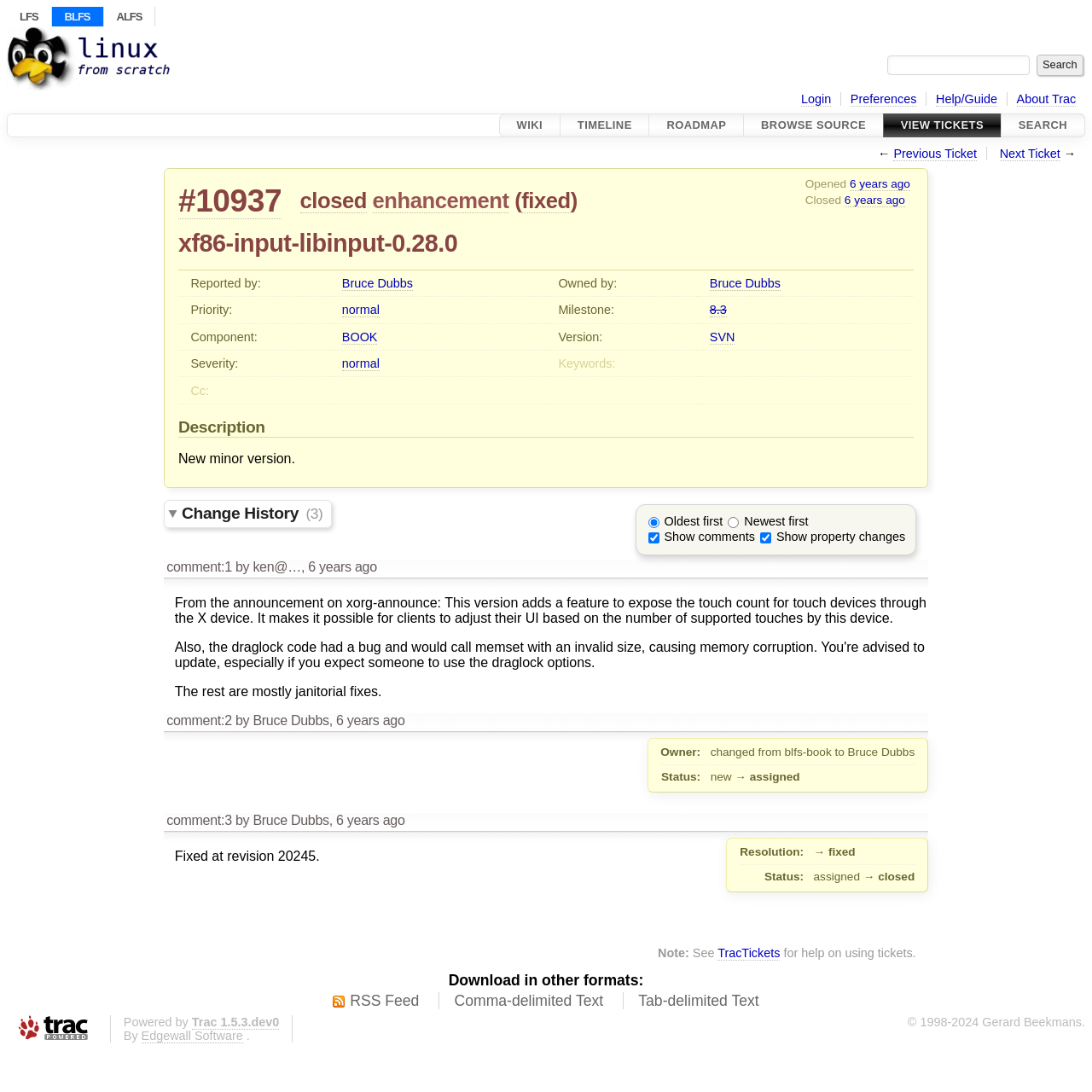Given the description: "Previous Ticket", determine the bounding box coordinates of the UI element. The coordinates should be formatted as four float numbers between 0 and 1, [left, top, right, bottom].

[0.818, 0.134, 0.895, 0.147]